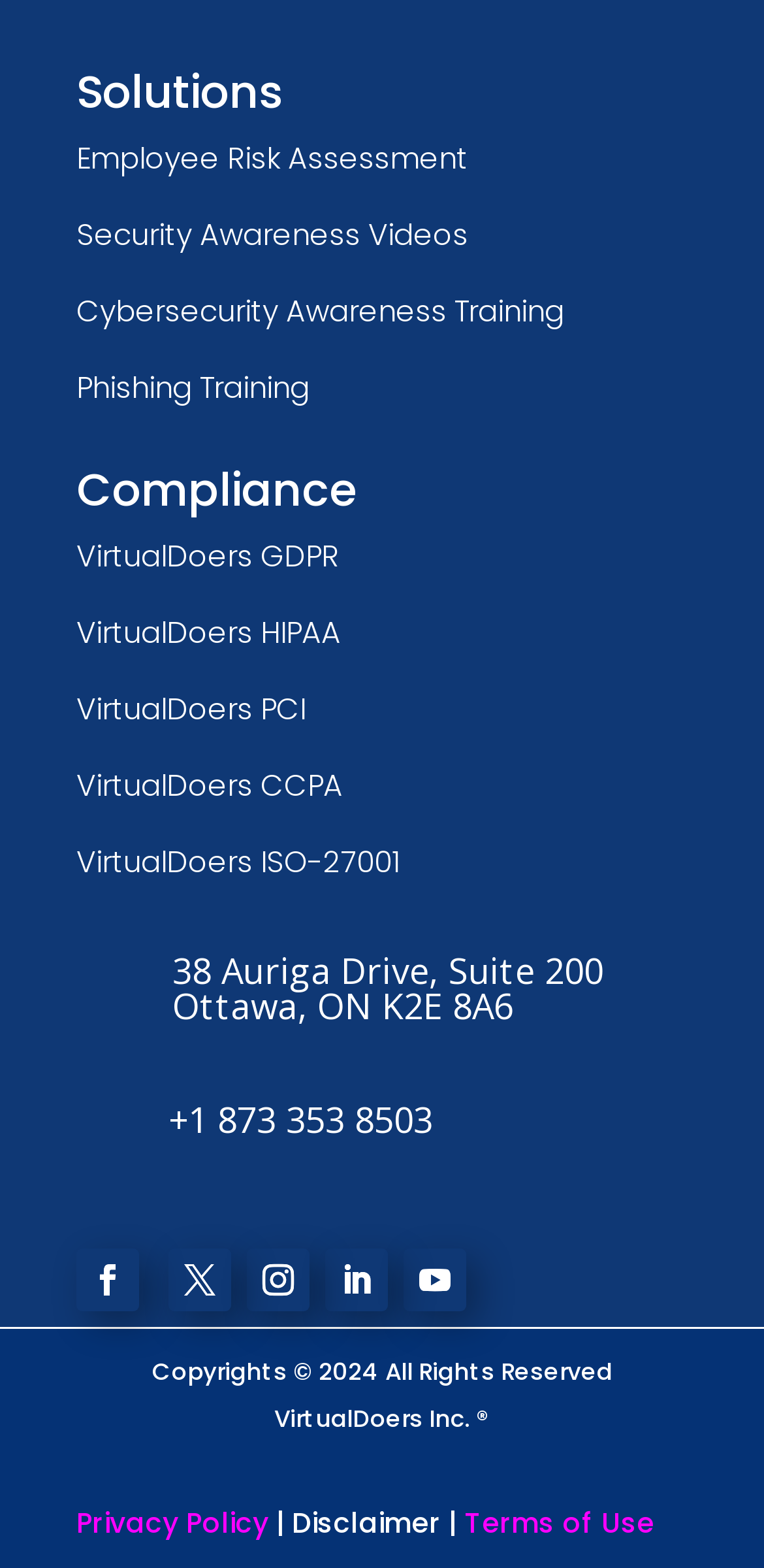Identify the bounding box coordinates of the section that should be clicked to achieve the task described: "Go to VirtualDoers GDPR".

[0.1, 0.342, 0.444, 0.368]